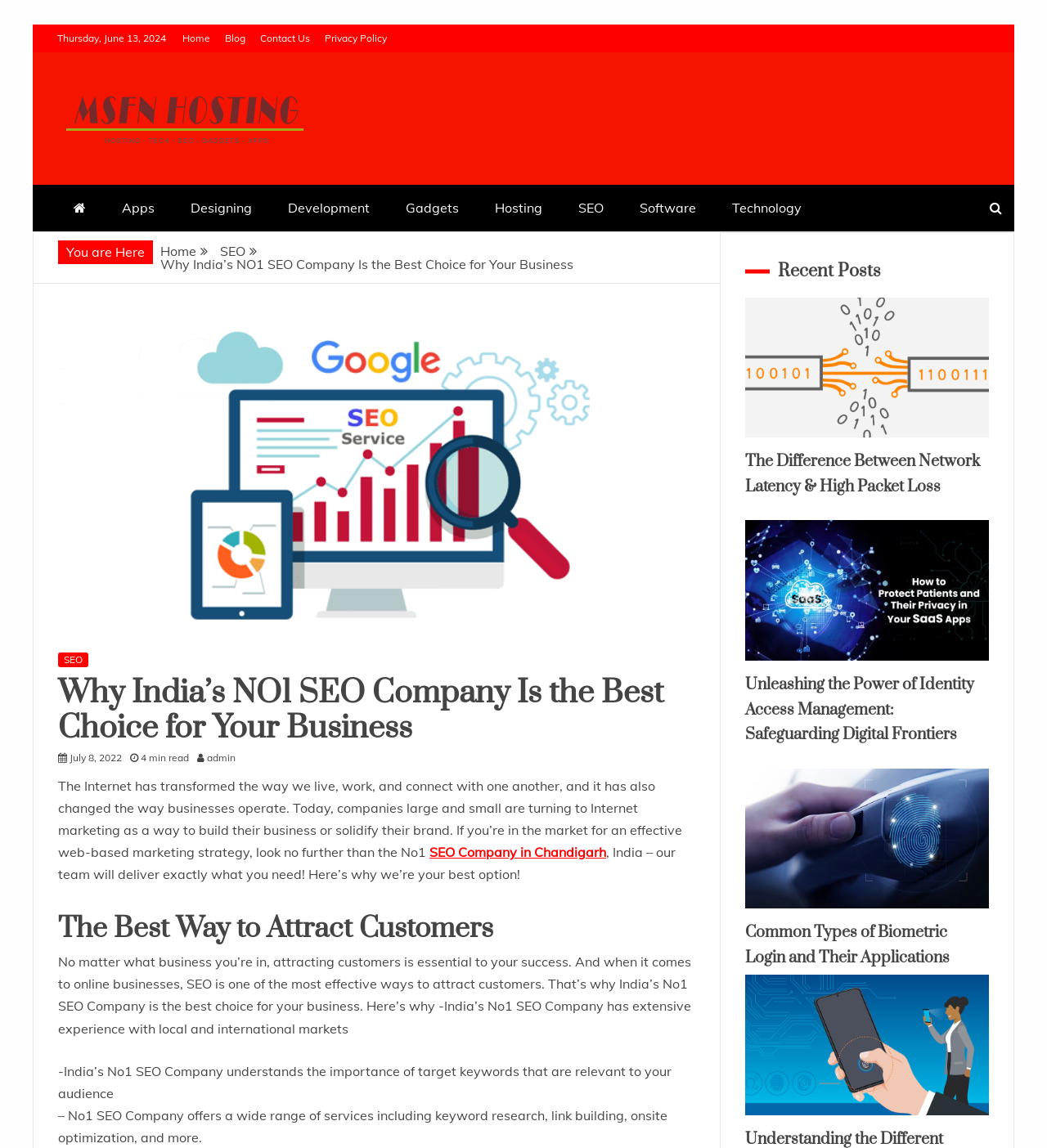Please determine the bounding box coordinates for the element with the description: "SEO Company in Chandigarh".

[0.41, 0.735, 0.579, 0.749]